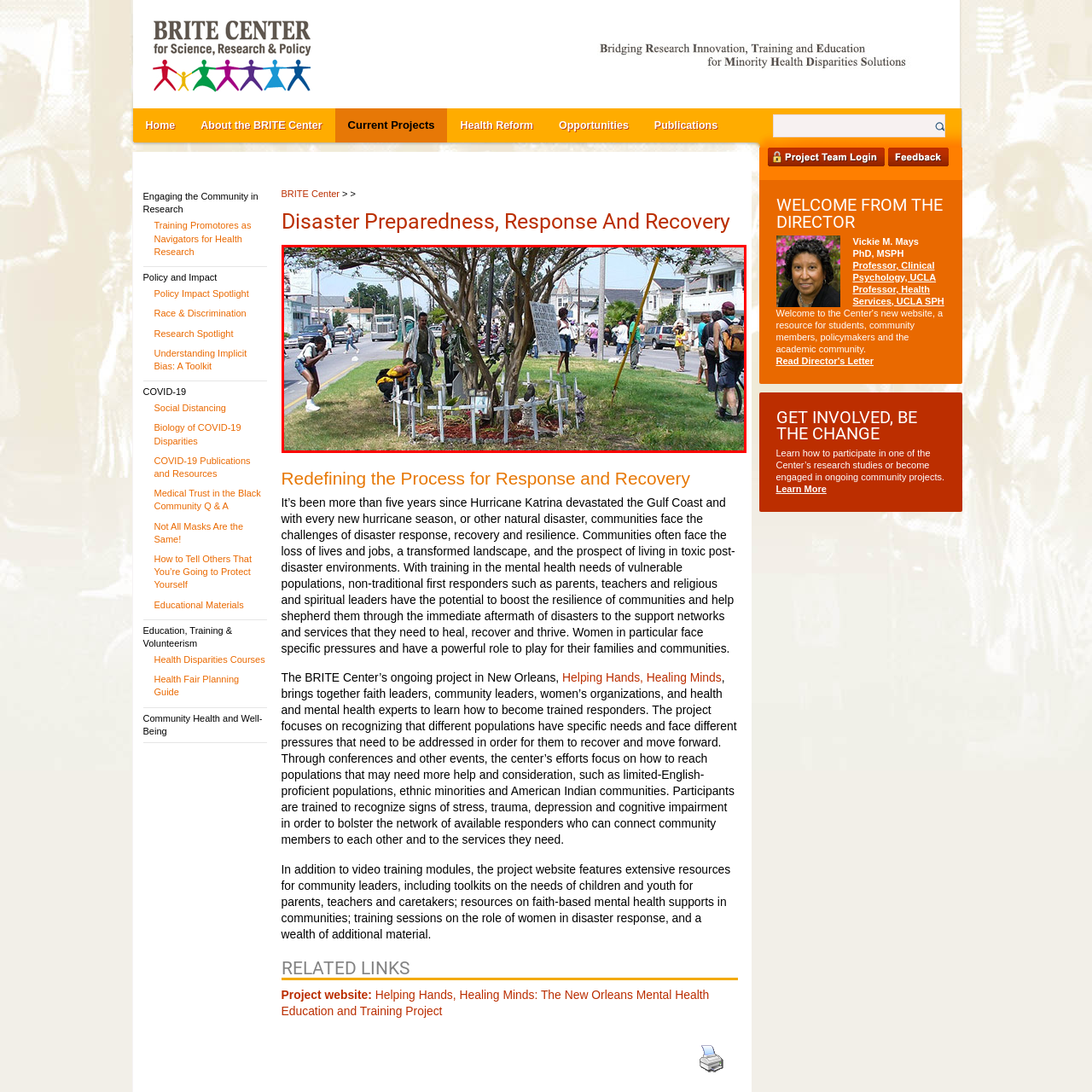Please provide a comprehensive caption for the image highlighted in the red box.

The image captures a poignant scene in New Orleans, where individuals gather around a tree marked by a memorial. People can be seen engaging in various activities: some kneeling down, likely tending to the memorial, while others stand nearby, reflecting on the significance of the site. The area is filled with small white crosses, each representing lost lives, emphasizing the theme of remembrance and mourning. The backdrop features a bustling street typical of the neighborhood, with buildings and people moving about, illustrating a community still grappling with its history. This visual rich in emotion highlights the importance of remembrance in disaster preparedness and recovery efforts, as reflected by the initiatives of the BRITE Center for Science, Research, and Policy.